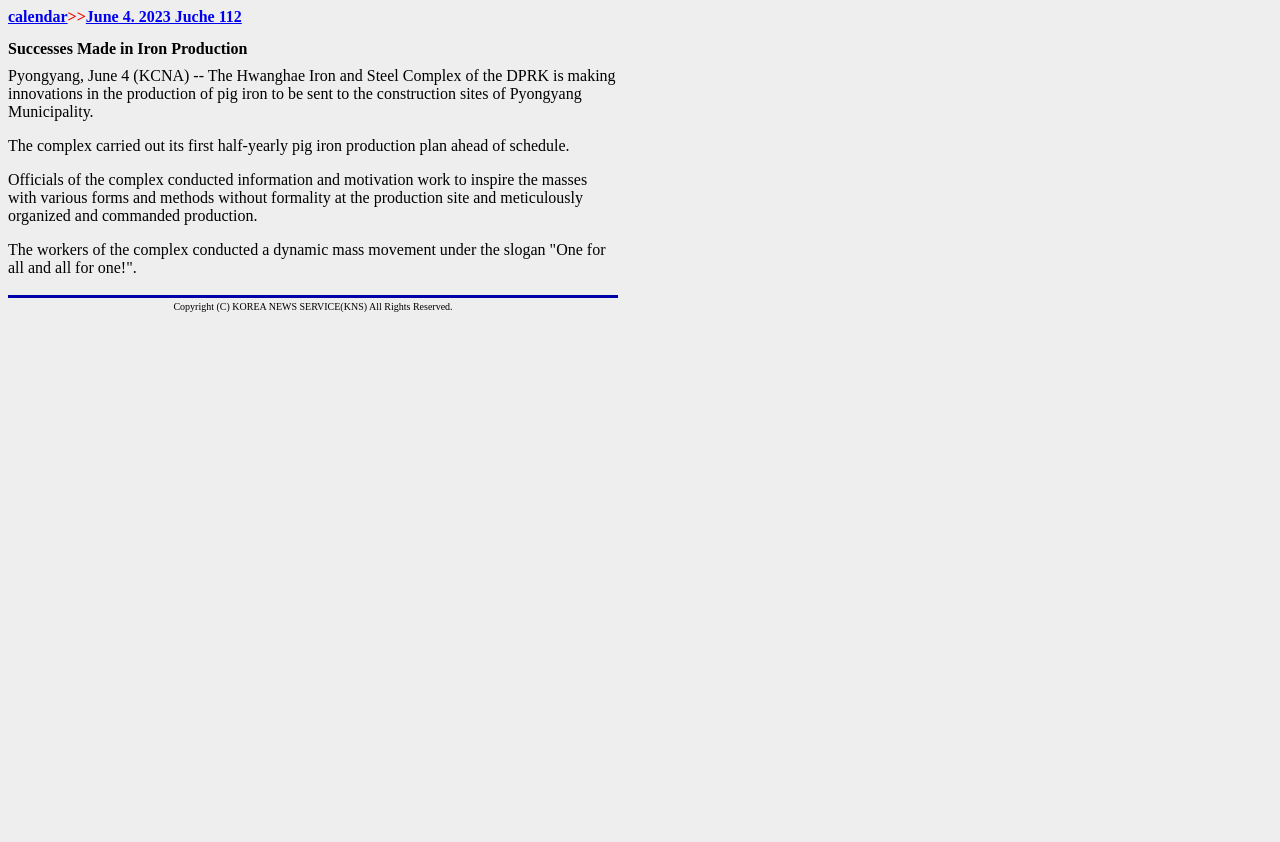What is the name of the complex mentioned in the article?
Please interpret the details in the image and answer the question thoroughly.

The name of the complex is mentioned in the article as 'The Hwanghae Iron and Steel Complex of the DPRK is making innovations in the production of pig iron...'. This sentence is part of a table cell in the middle of the webpage.